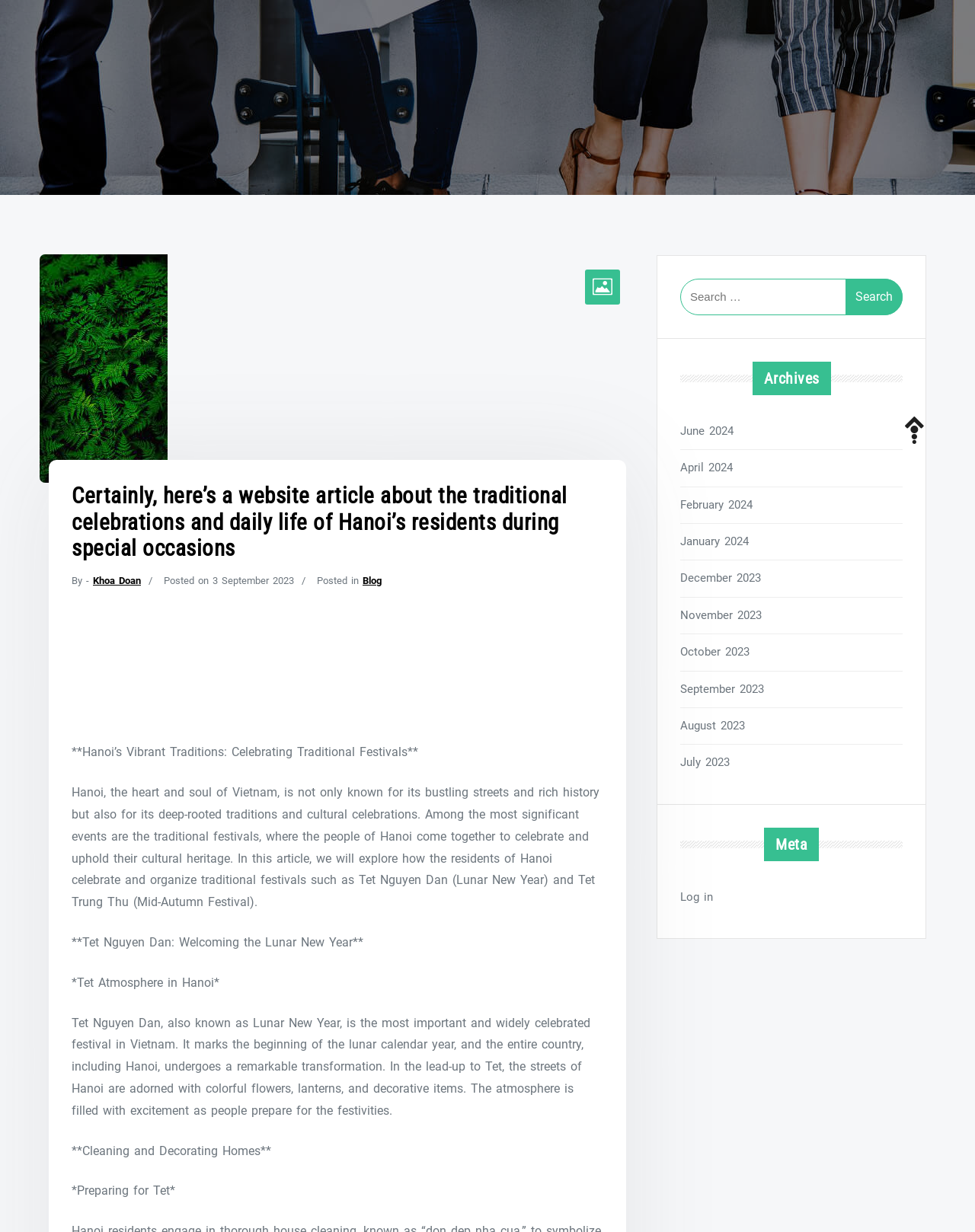Determine the bounding box of the UI element mentioned here: "Log in". The coordinates must be in the format [left, top, right, bottom] with values ranging from 0 to 1.

[0.698, 0.72, 0.926, 0.737]